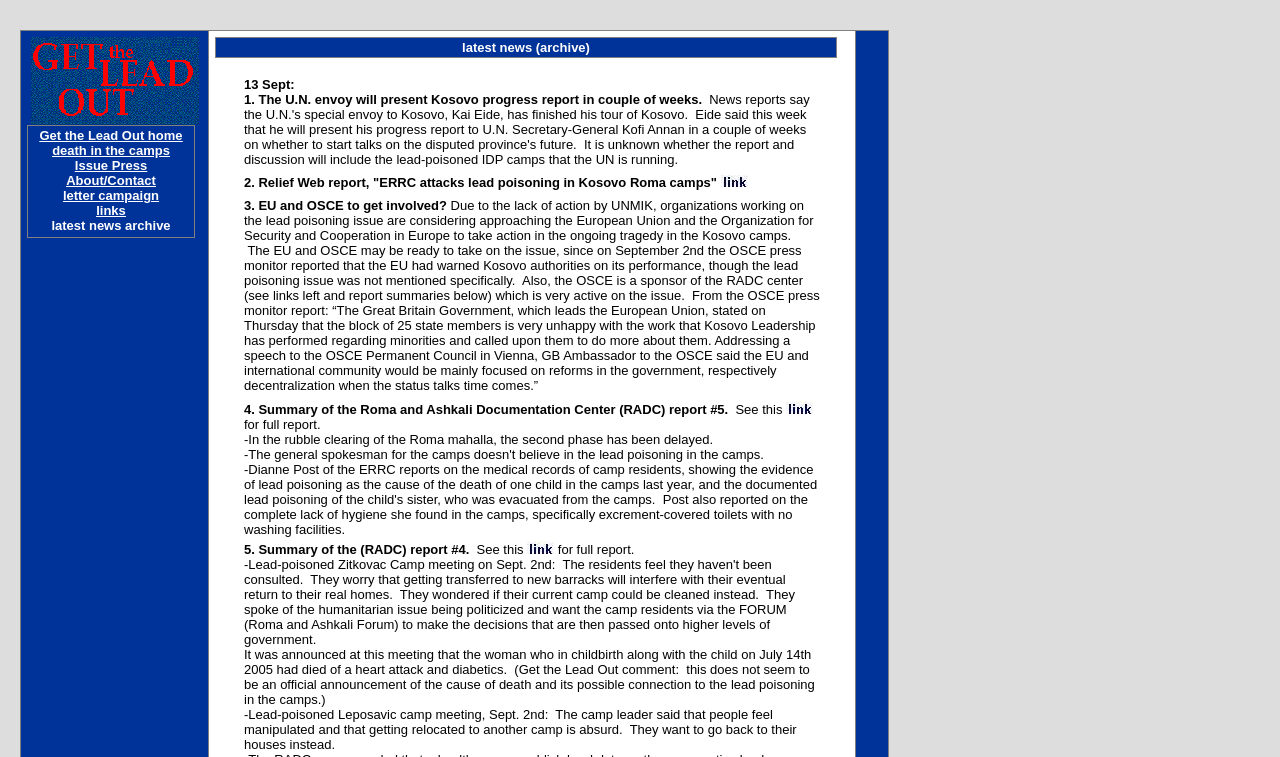Identify and provide the bounding box for the element described by: "Get the Lead Out home".

[0.031, 0.169, 0.143, 0.189]